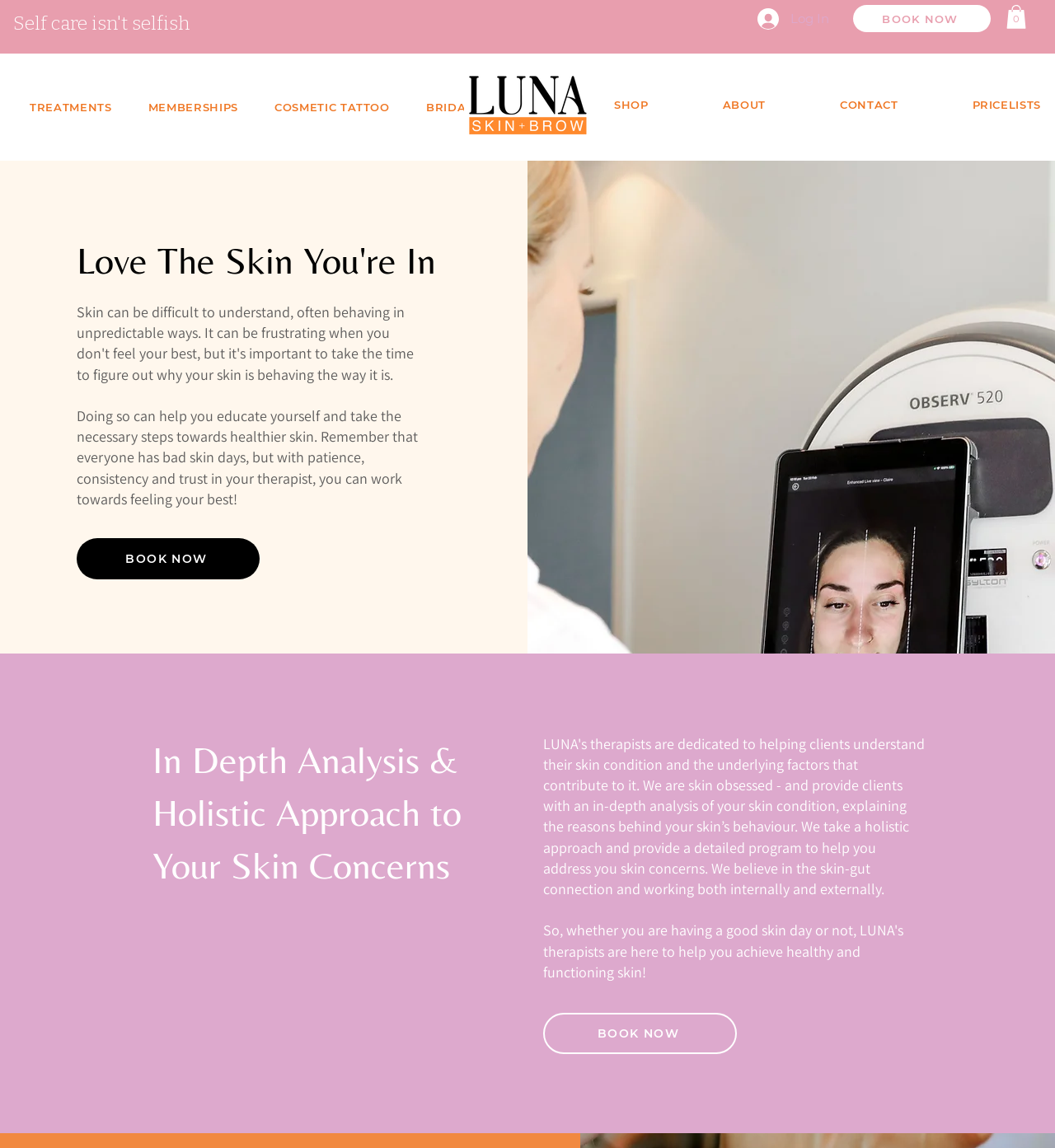Please mark the bounding box coordinates of the area that should be clicked to carry out the instruction: "Shop online".

[0.55, 0.077, 0.647, 0.105]